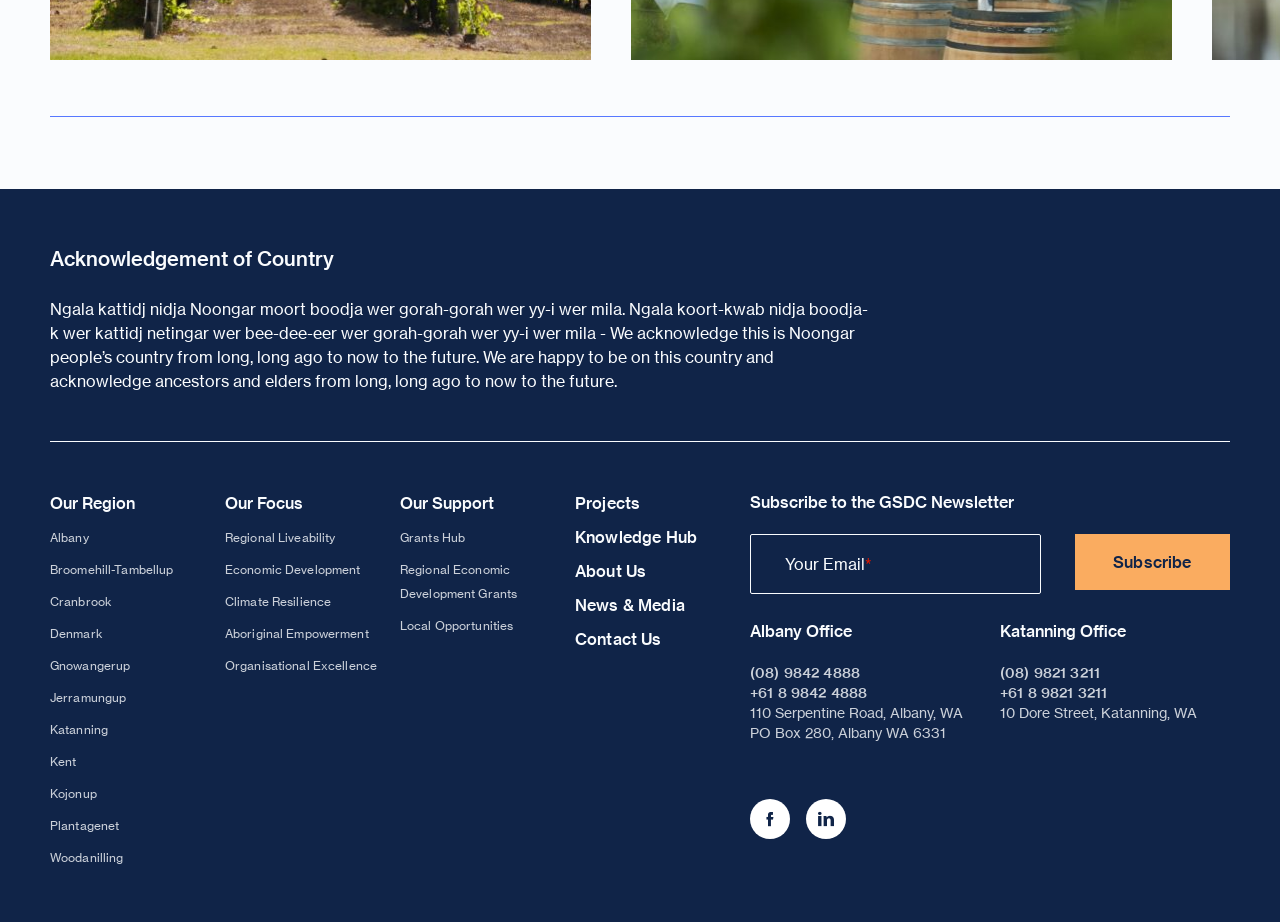What is the focus of the organization?
Please look at the screenshot and answer in one word or a short phrase.

Regional Liveability, Economic Development, etc.